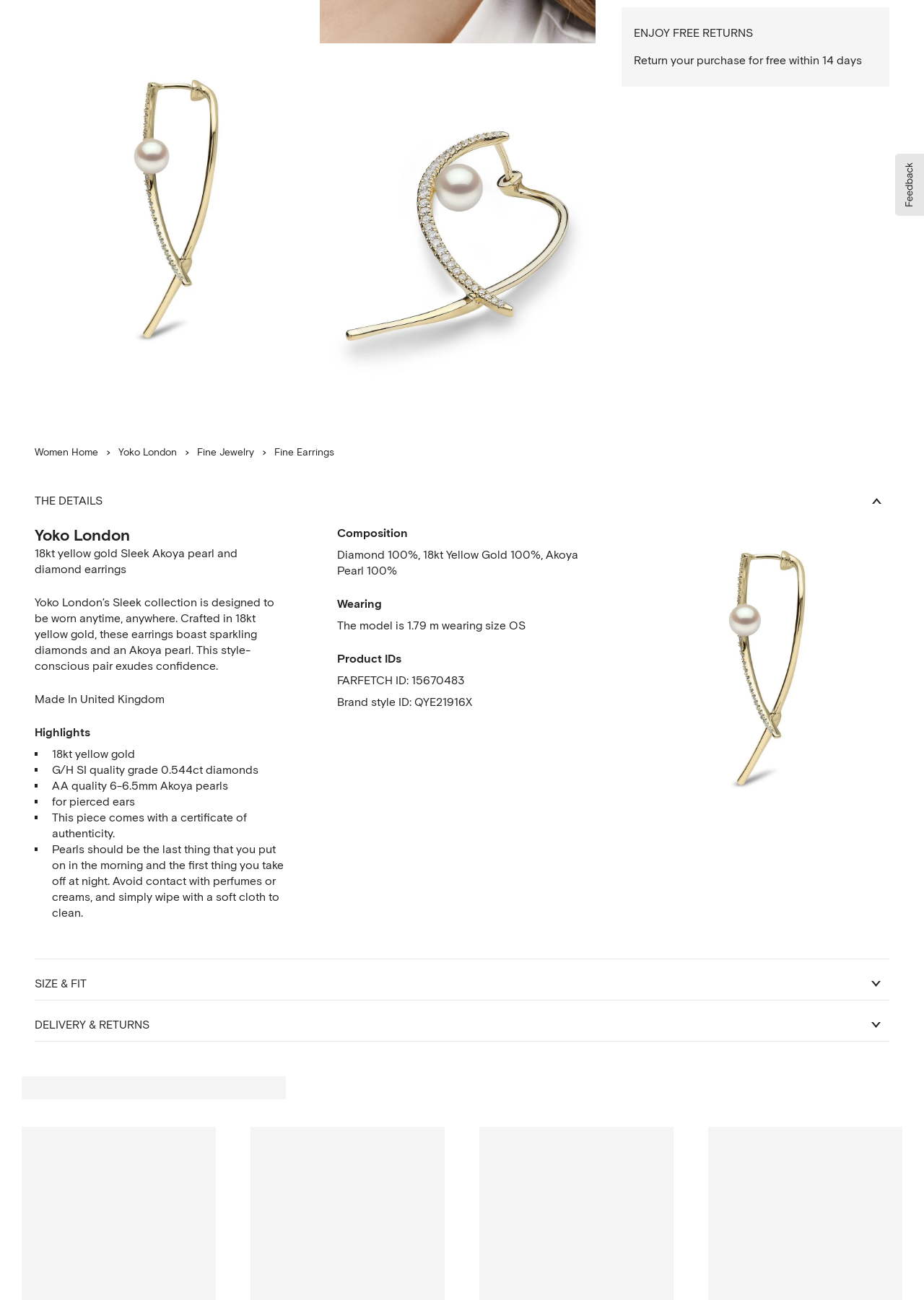Please find the bounding box for the UI element described by: "Size & Fit".

[0.038, 0.745, 0.962, 0.769]